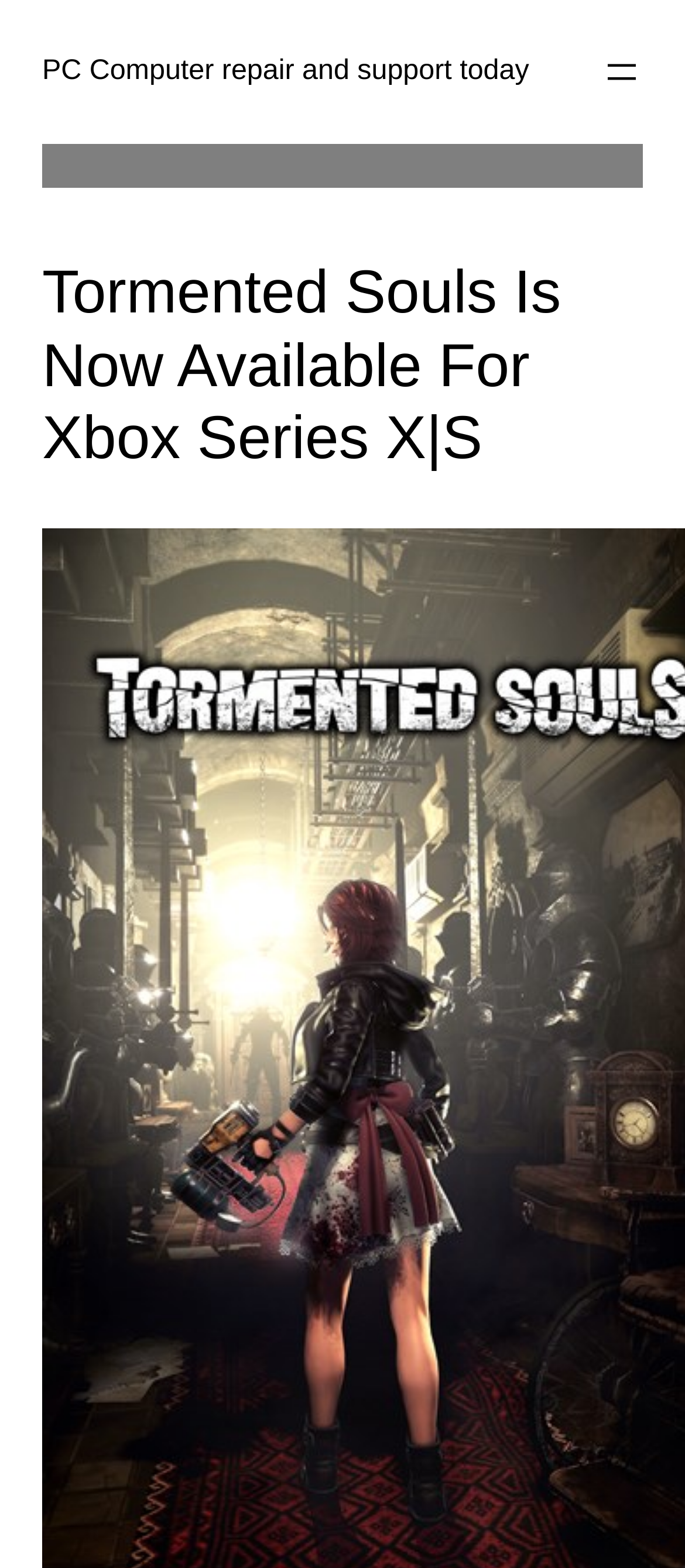Extract the primary header of the webpage and generate its text.

Tormented Souls Is Now Available For Xbox Series X|S